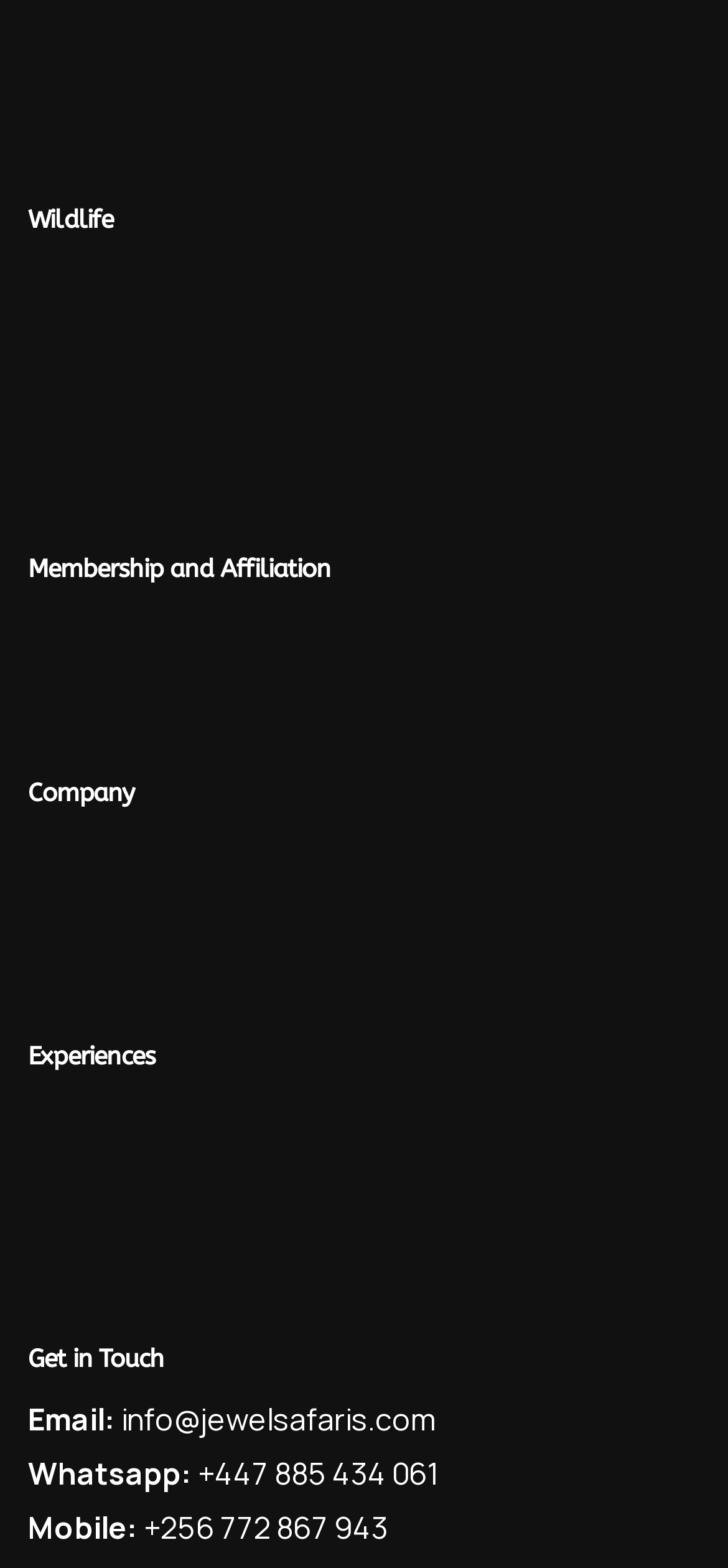Identify the bounding box coordinates necessary to click and complete the given instruction: "Click on Tanzania".

[0.038, 0.029, 0.762, 0.049]